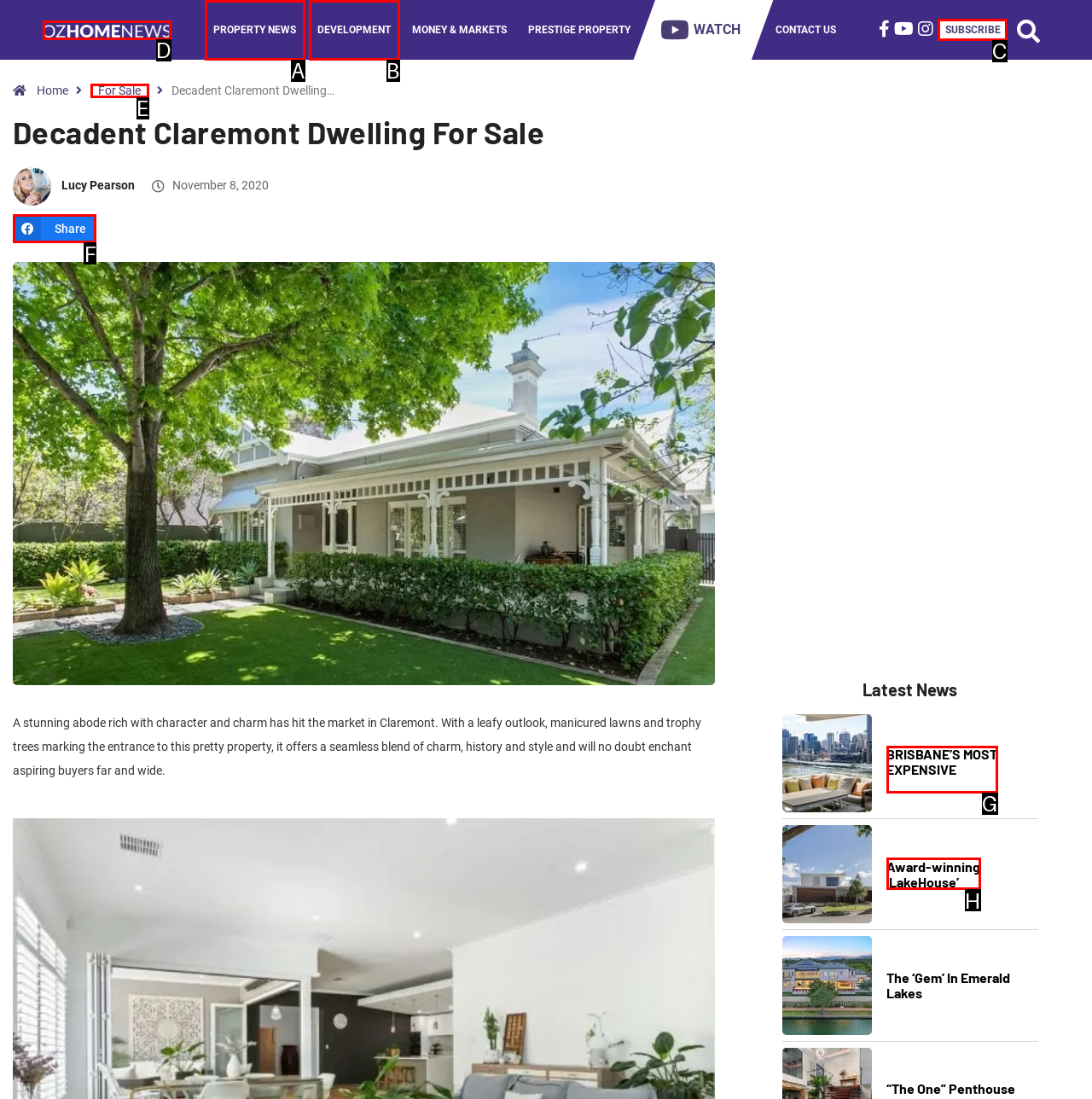Which HTML element should be clicked to fulfill the following task: Share the article?
Reply with the letter of the appropriate option from the choices given.

F